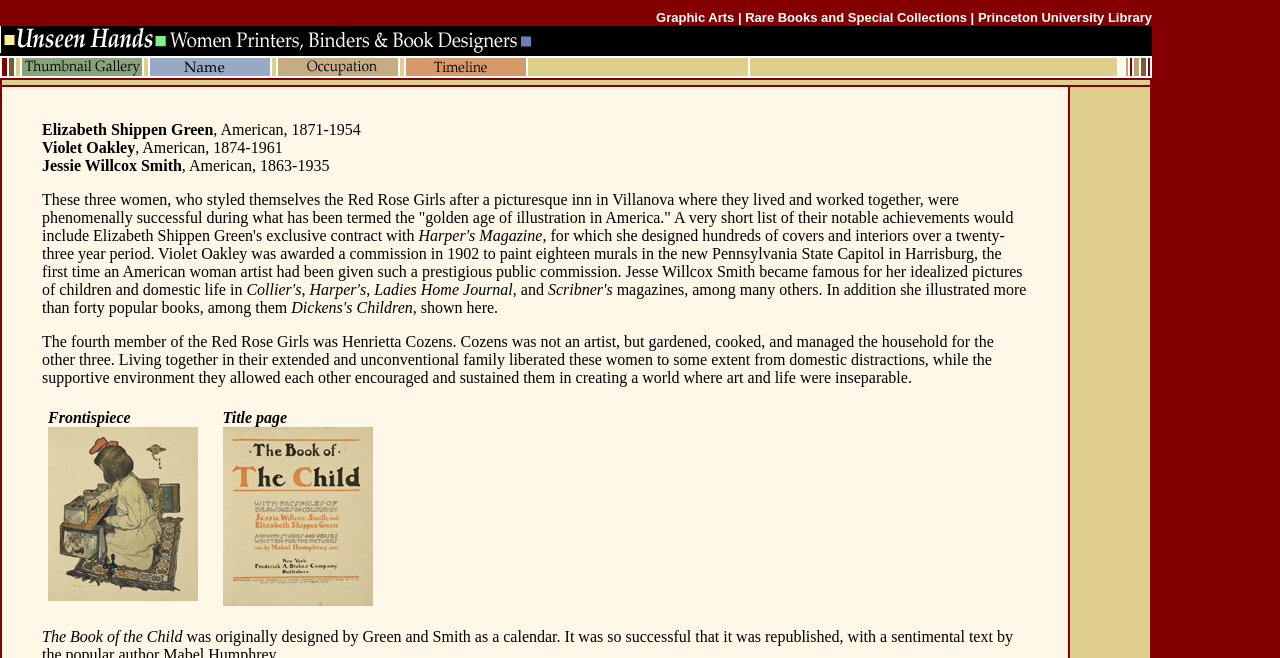What is the name of the magazine mentioned?
Identify the answer in the screenshot and reply with a single word or phrase.

Ladies Home Journal